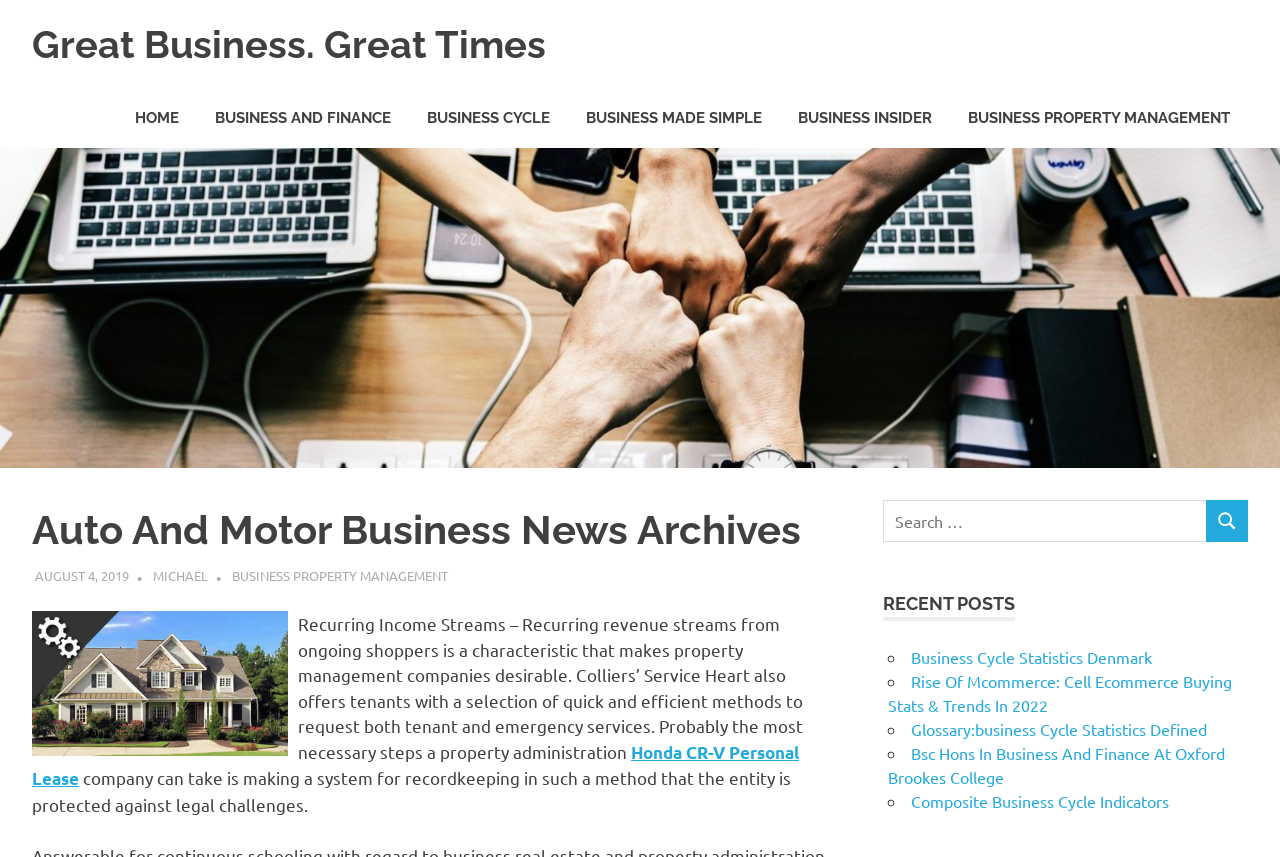Please locate the bounding box coordinates of the element that should be clicked to achieve the given instruction: "Read the 'Business Cycle Statistics Denmark' post".

[0.712, 0.755, 0.9, 0.779]